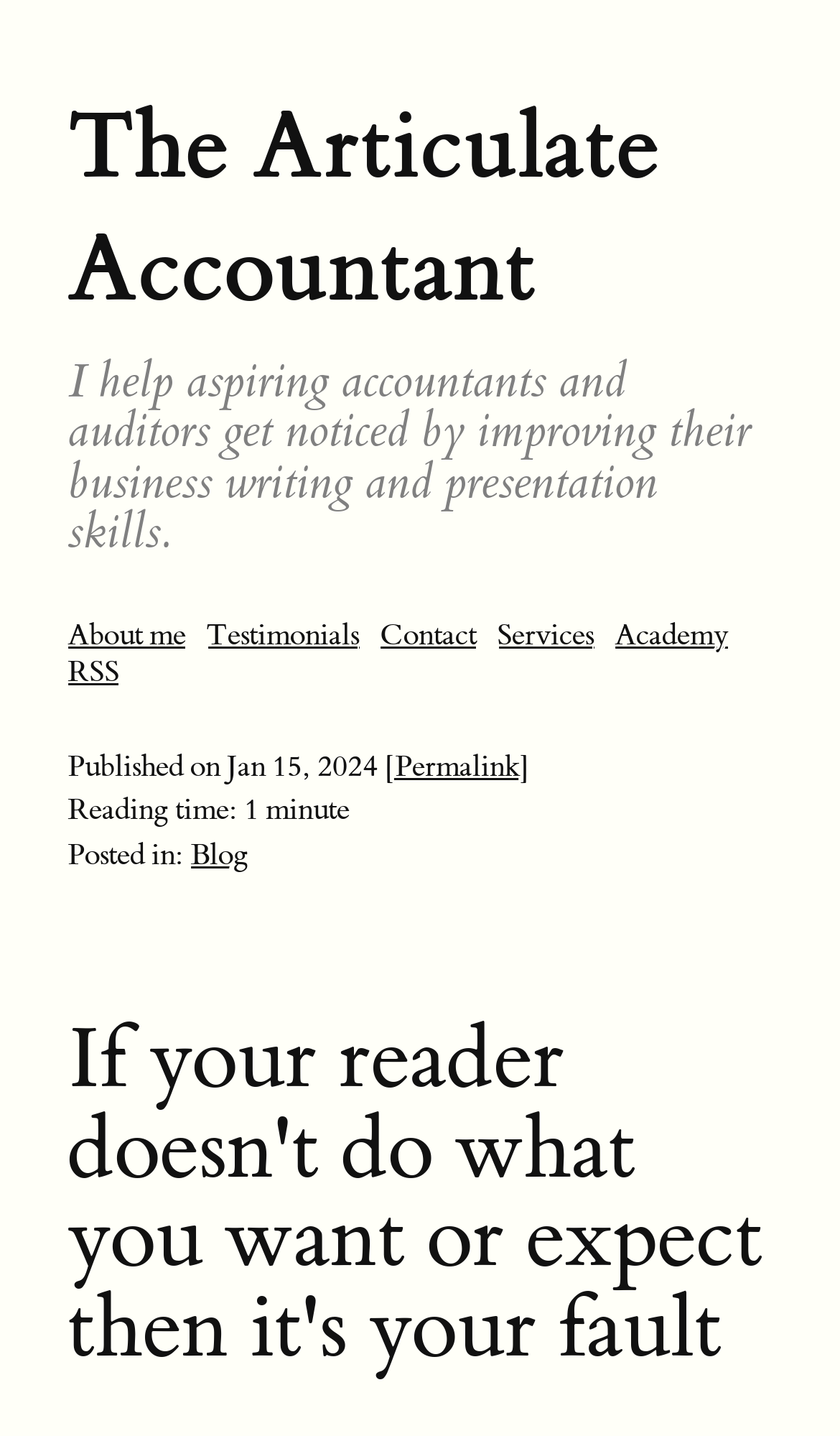Locate the bounding box coordinates of the item that should be clicked to fulfill the instruction: "read about the author".

[0.08, 0.429, 0.221, 0.454]